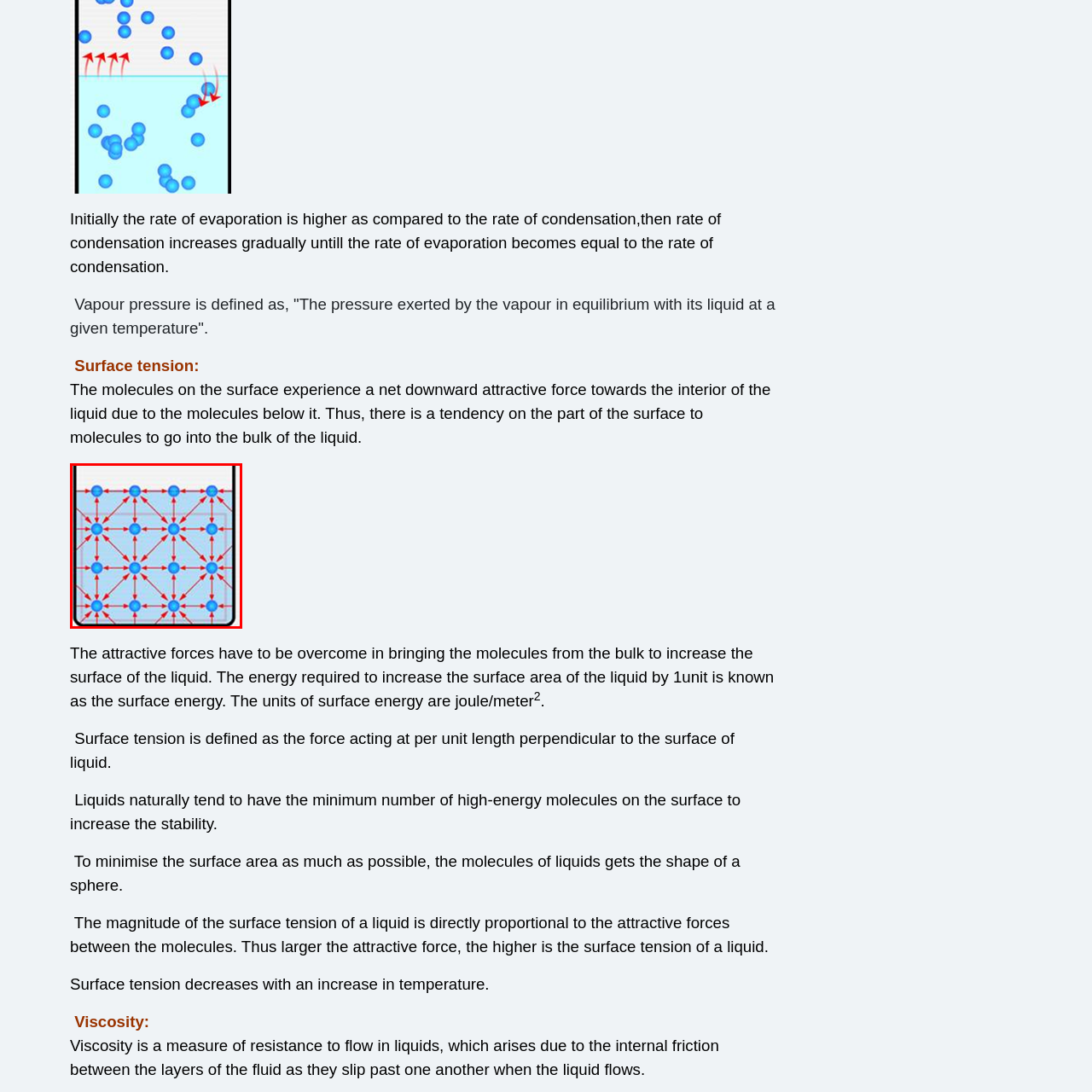What is surface tension defined as?
Inspect the image enclosed within the red bounding box and provide a detailed answer to the question, using insights from the image.

According to the caption, 'Surface tension is thus defined as the force per unit length acting perpendicular to the surface', which indicates that surface tension is defined as the force per unit length.